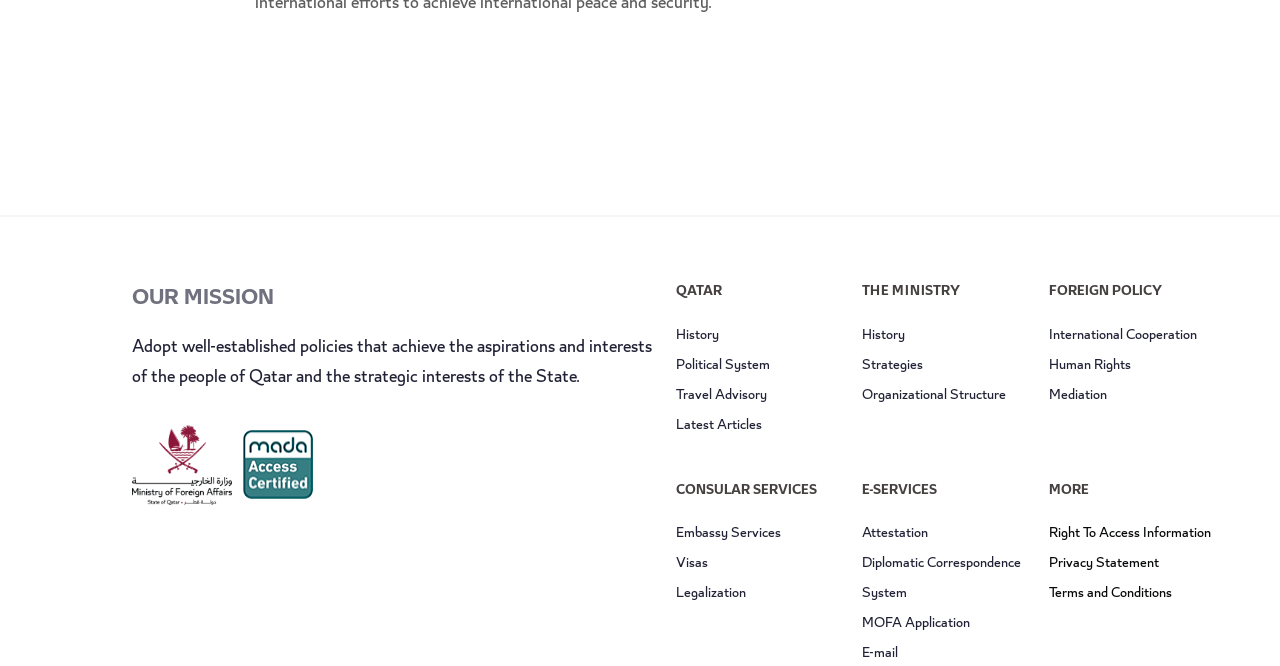Please determine the bounding box coordinates for the element that should be clicked to follow these instructions: "Access Embassy Services".

[0.528, 0.787, 0.61, 0.817]